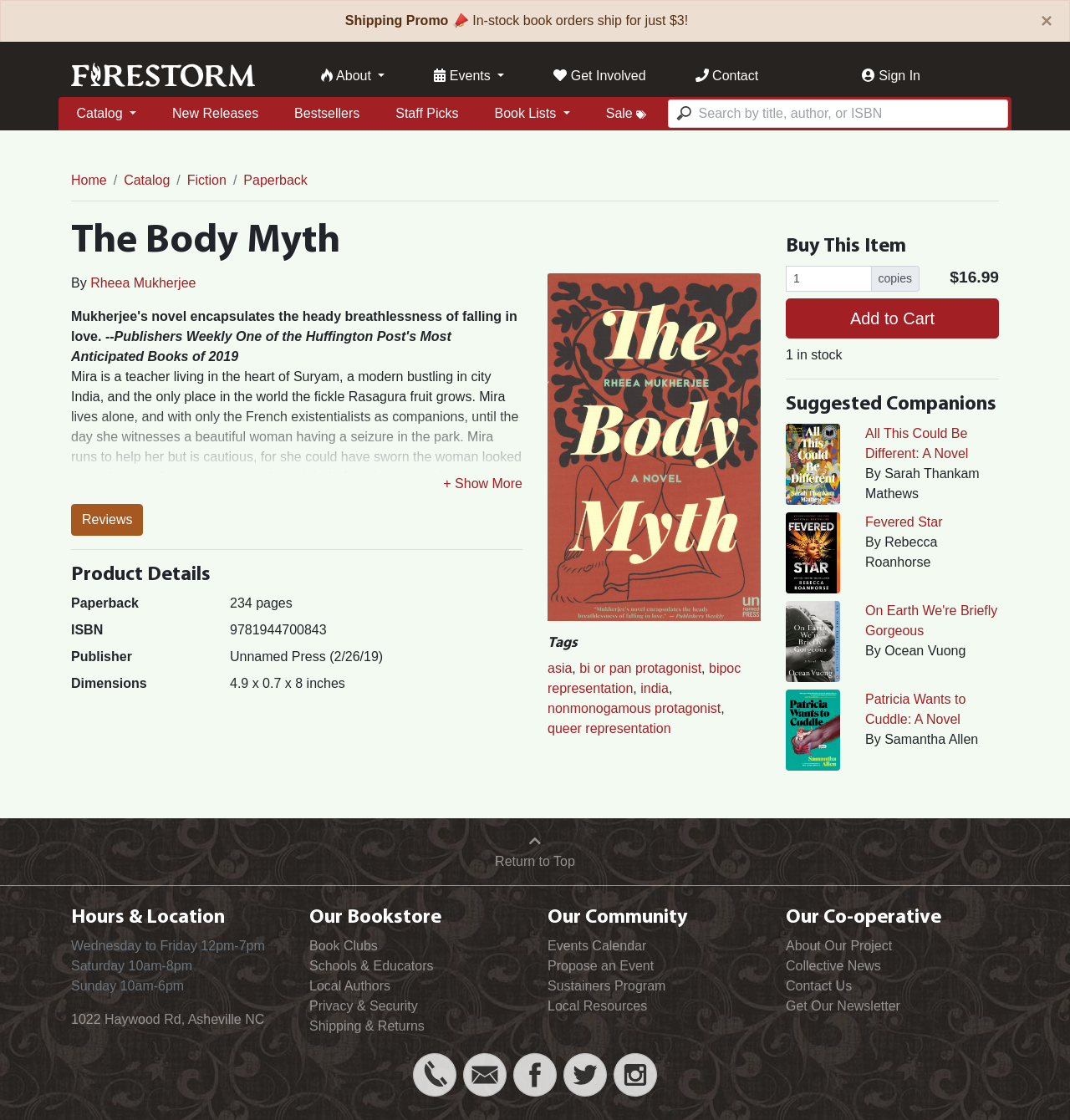Determine the coordinates of the bounding box for the clickable area needed to execute this instruction: "View product details".

[0.066, 0.503, 0.488, 0.524]